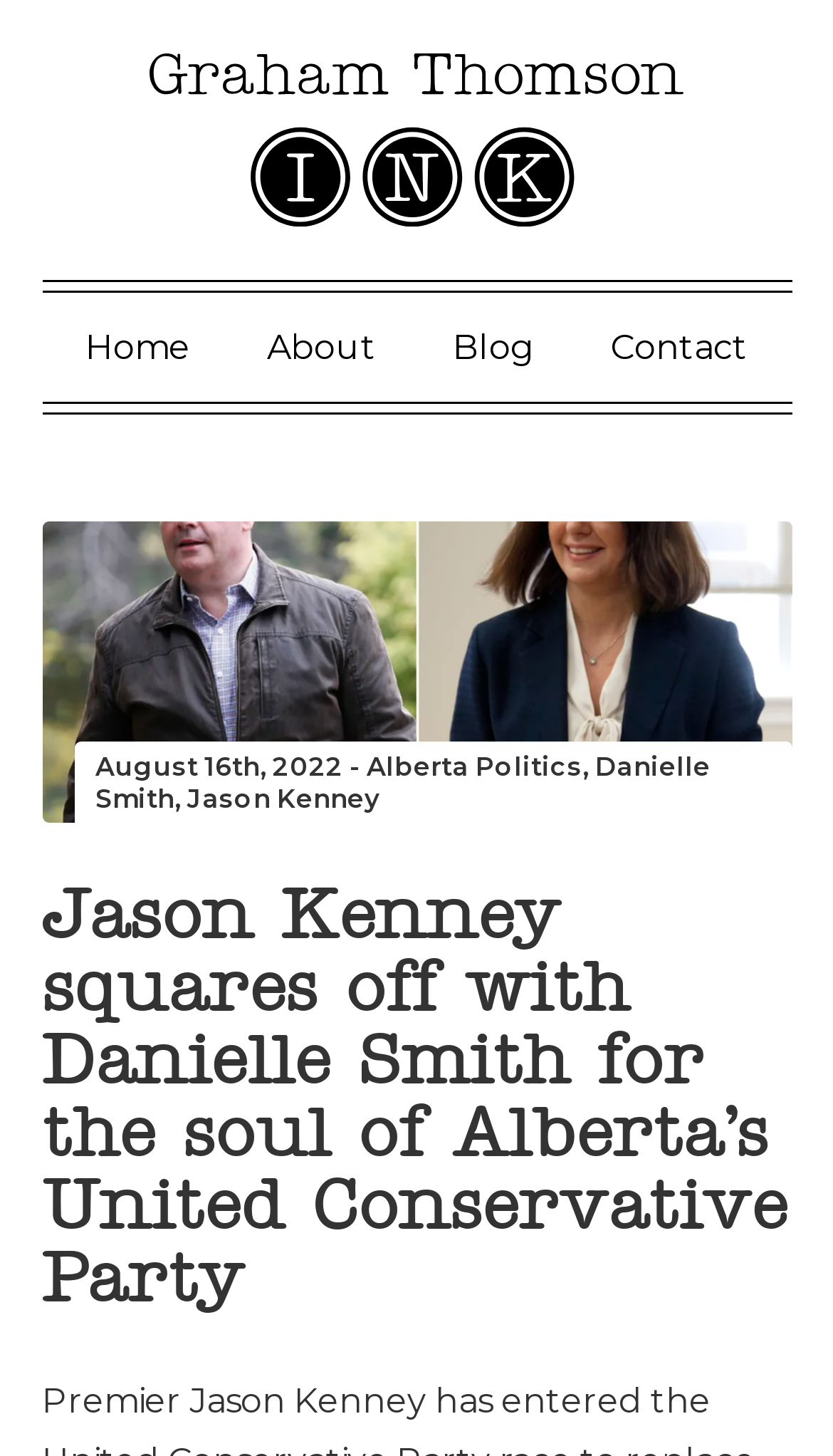For the element described, predict the bounding box coordinates as (top-left x, top-left y, bottom-right x, bottom-right y). All values should be between 0 and 1. Element description: Blog

[0.503, 0.201, 0.682, 0.276]